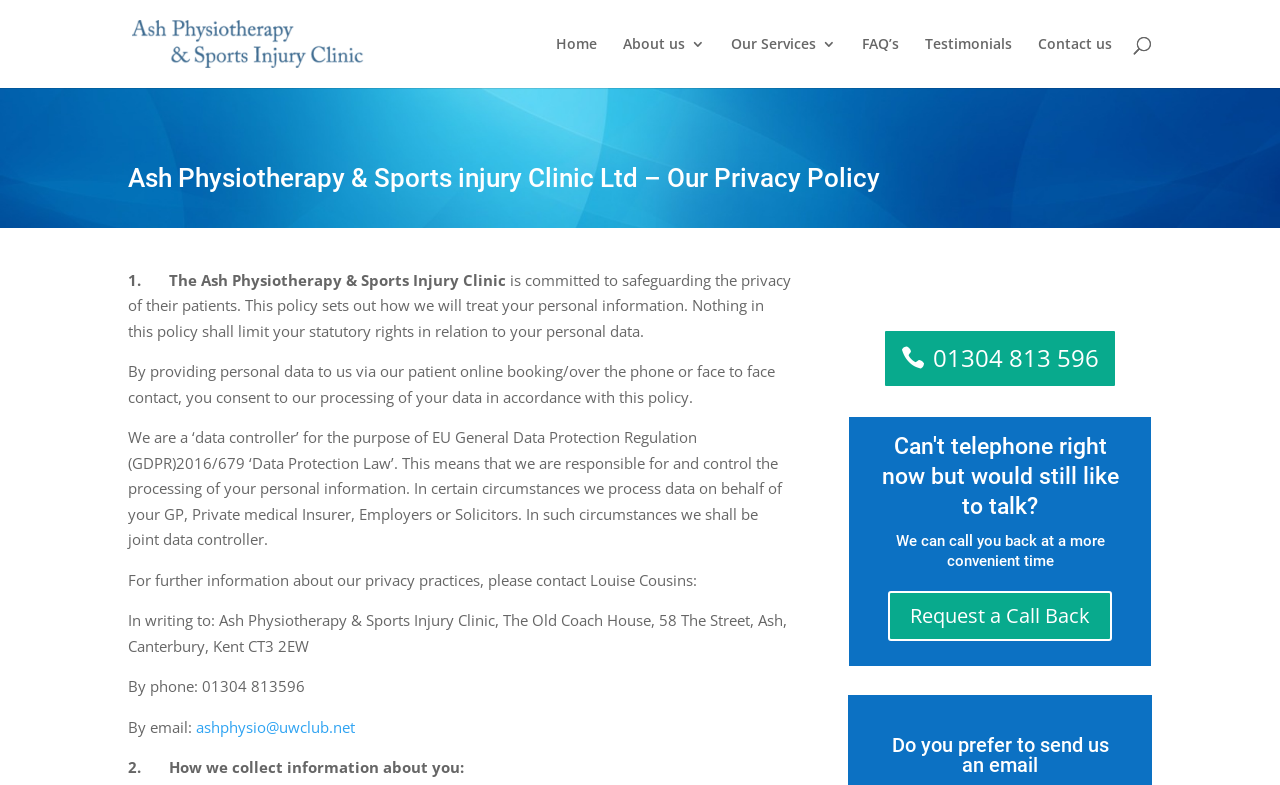Find the bounding box coordinates of the clickable element required to execute the following instruction: "Click on ashphysio@uwclub.net". Provide the coordinates as four float numbers between 0 and 1, i.e., [left, top, right, bottom].

[0.153, 0.913, 0.277, 0.939]